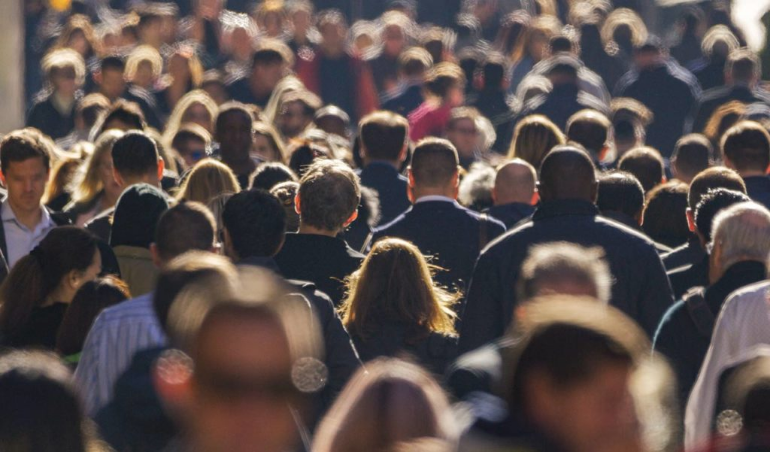Answer this question using a single word or a brief phrase:
What is the setting of the scene?

Urban